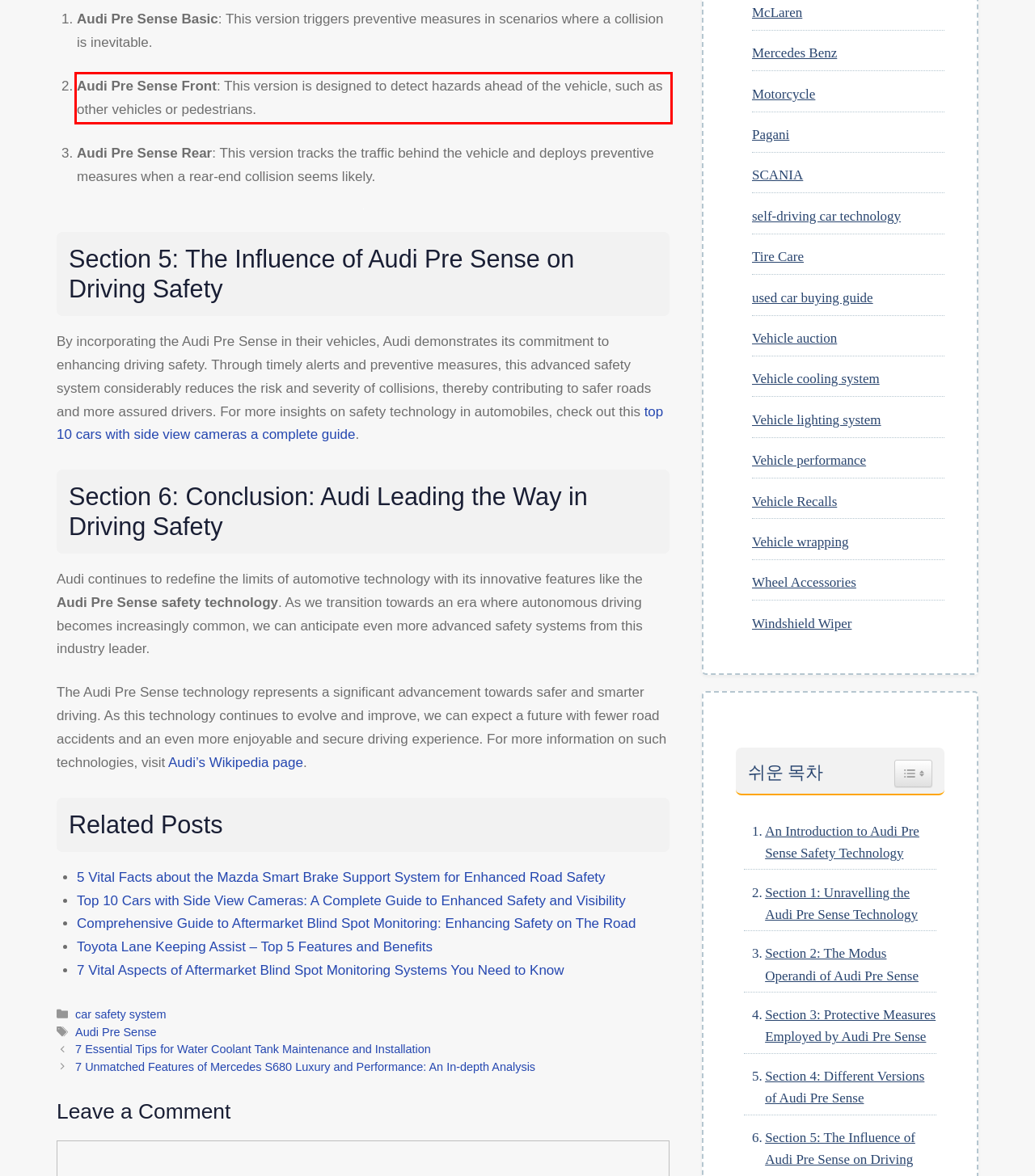View the screenshot of the webpage and identify the UI element surrounded by a red bounding box. Extract the text contained within this red bounding box.

Audi Pre Sense Front: This version is designed to detect hazards ahead of the vehicle, such as other vehicles or pedestrians.